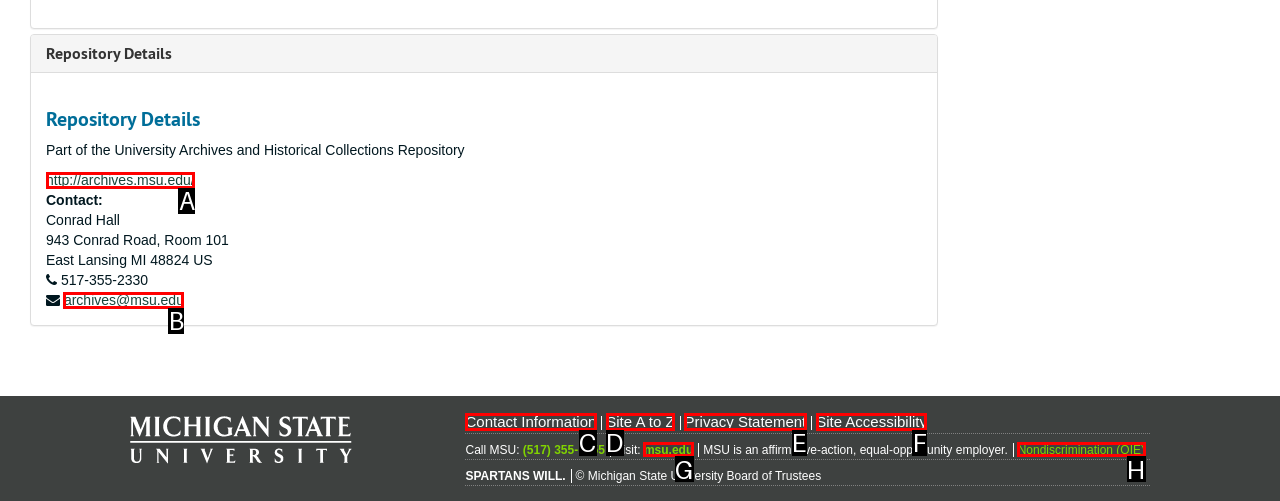Select the HTML element that needs to be clicked to perform the task: View the site's accessibility statement. Reply with the letter of the chosen option.

F